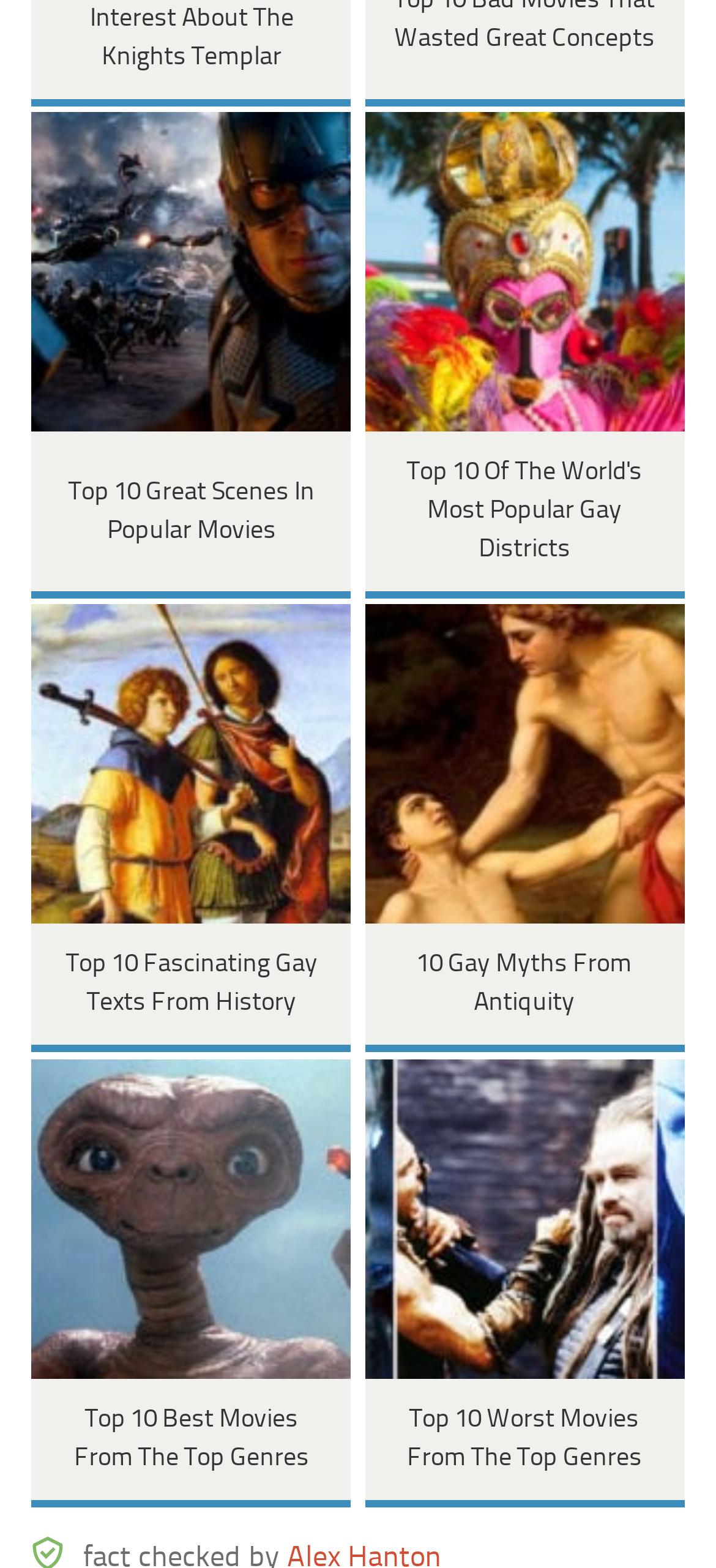Please give a short response to the question using one word or a phrase:
What is the theme of the second list?

Gay districts